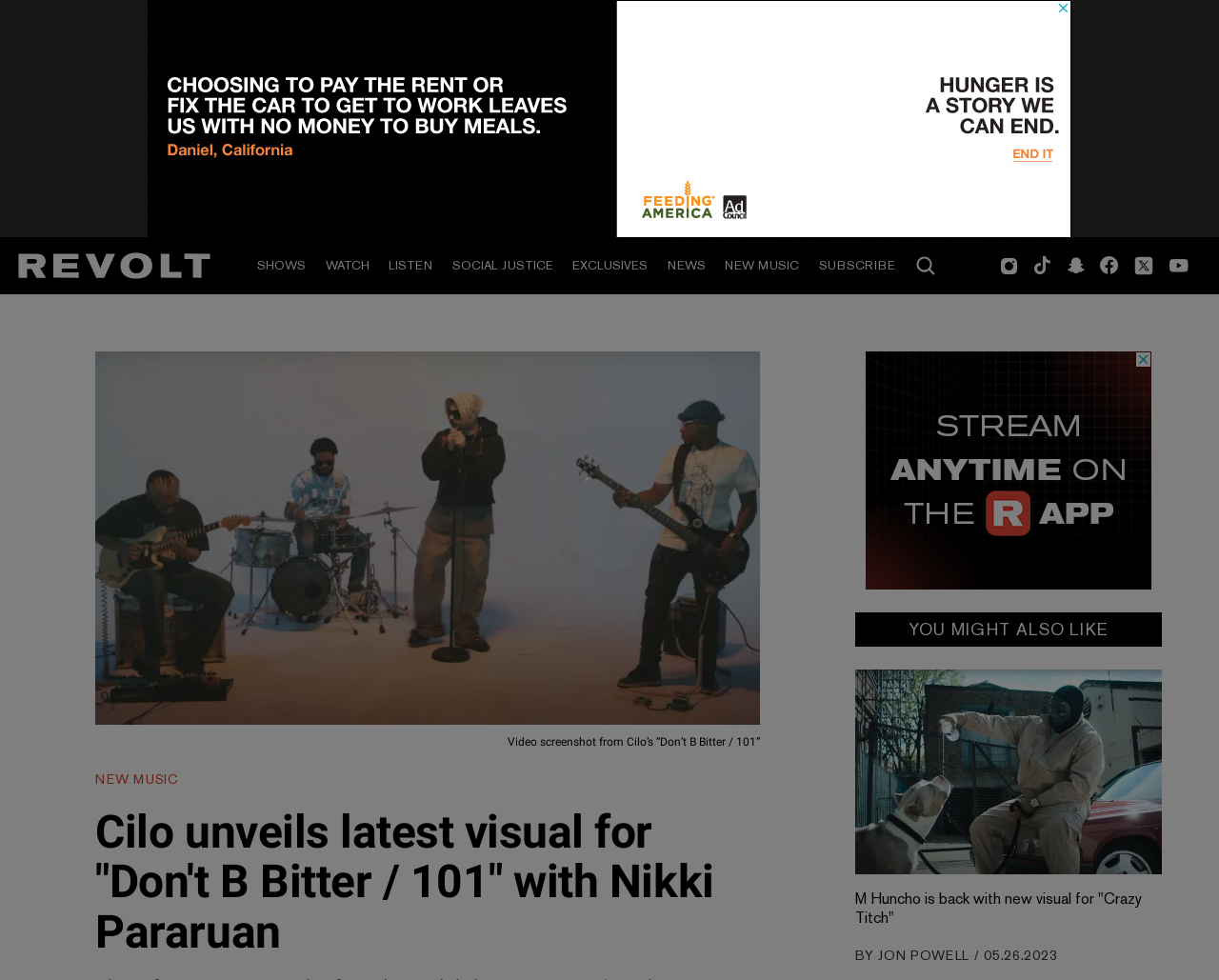Given the element description, predict the bounding box coordinates in the format (top-left x, top-left y, bottom-right x, bottom-right y), using floating point numbers between 0 and 1: Instagram

[0.821, 0.242, 0.835, 0.3]